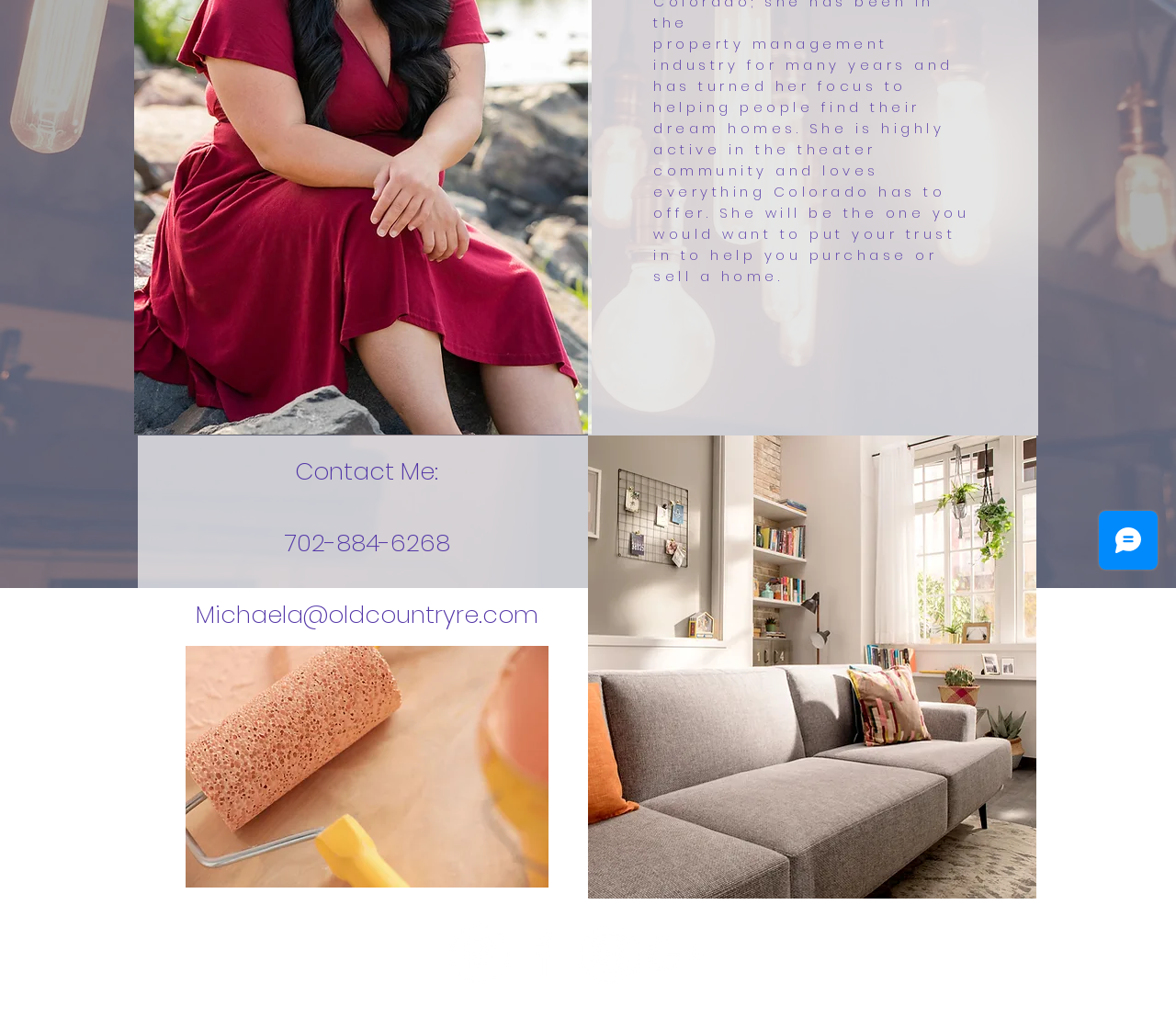Find the bounding box coordinates for the HTML element described in this sentence: "Michaela@oldcountryre.com". Provide the coordinates as four float numbers between 0 and 1, in the format [left, top, right, bottom].

[0.166, 0.588, 0.457, 0.62]